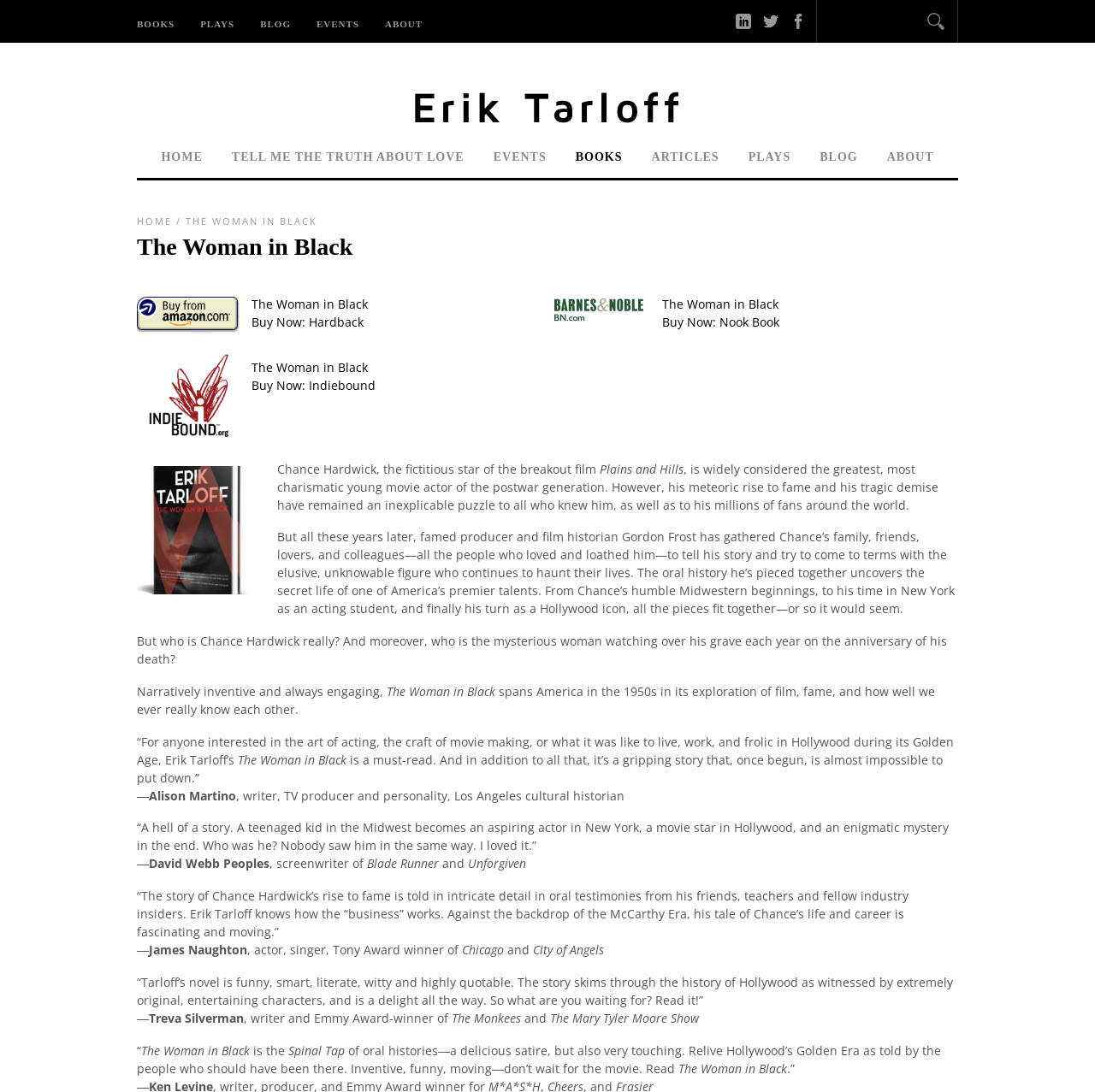Identify the bounding box coordinates of the area you need to click to perform the following instruction: "Visit Facebook page".

[0.716, 0.0, 0.741, 0.038]